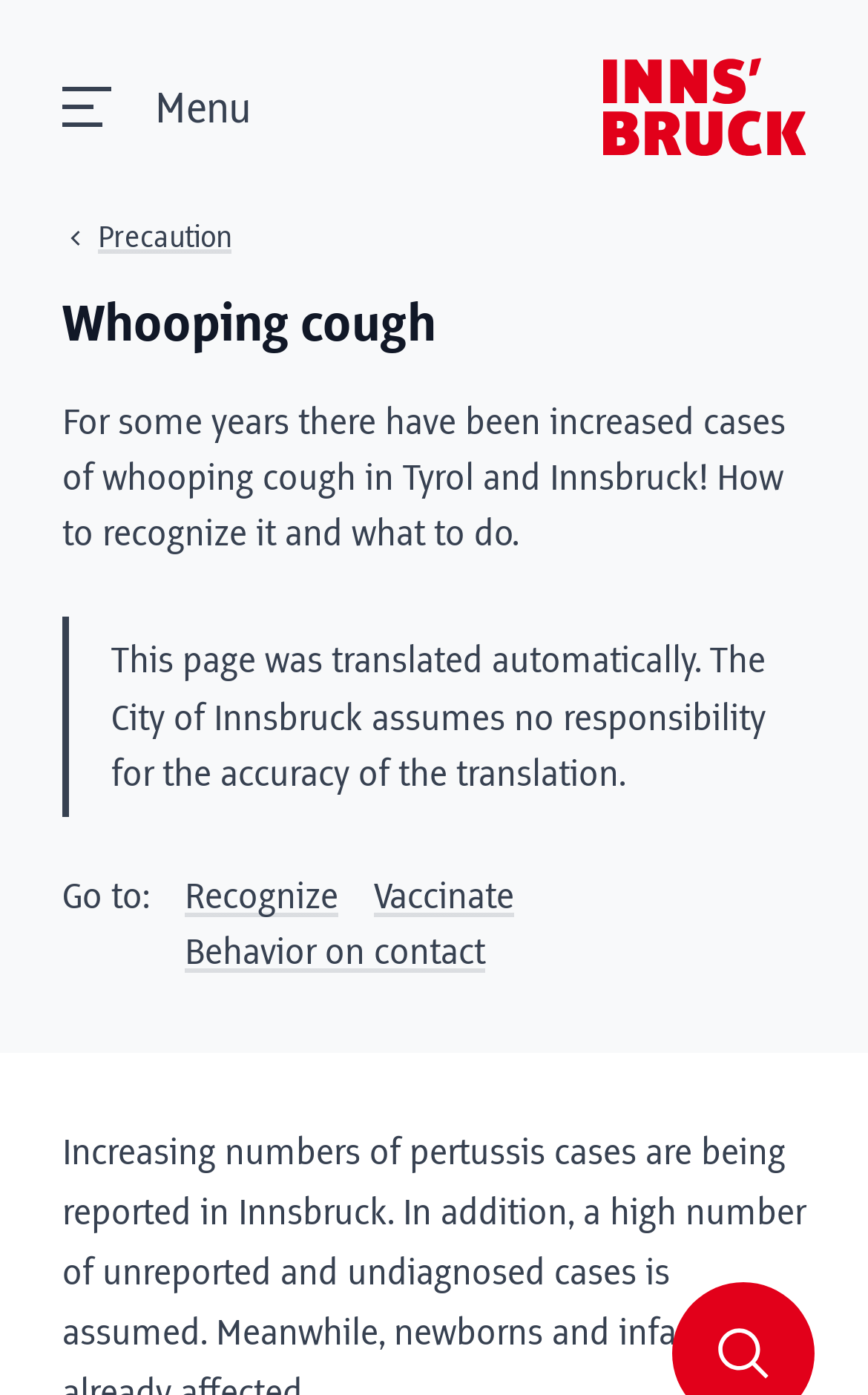Given the webpage screenshot, identify the bounding box of the UI element that matches this description: "Innsbruck".

[0.695, 0.041, 0.928, 0.112]